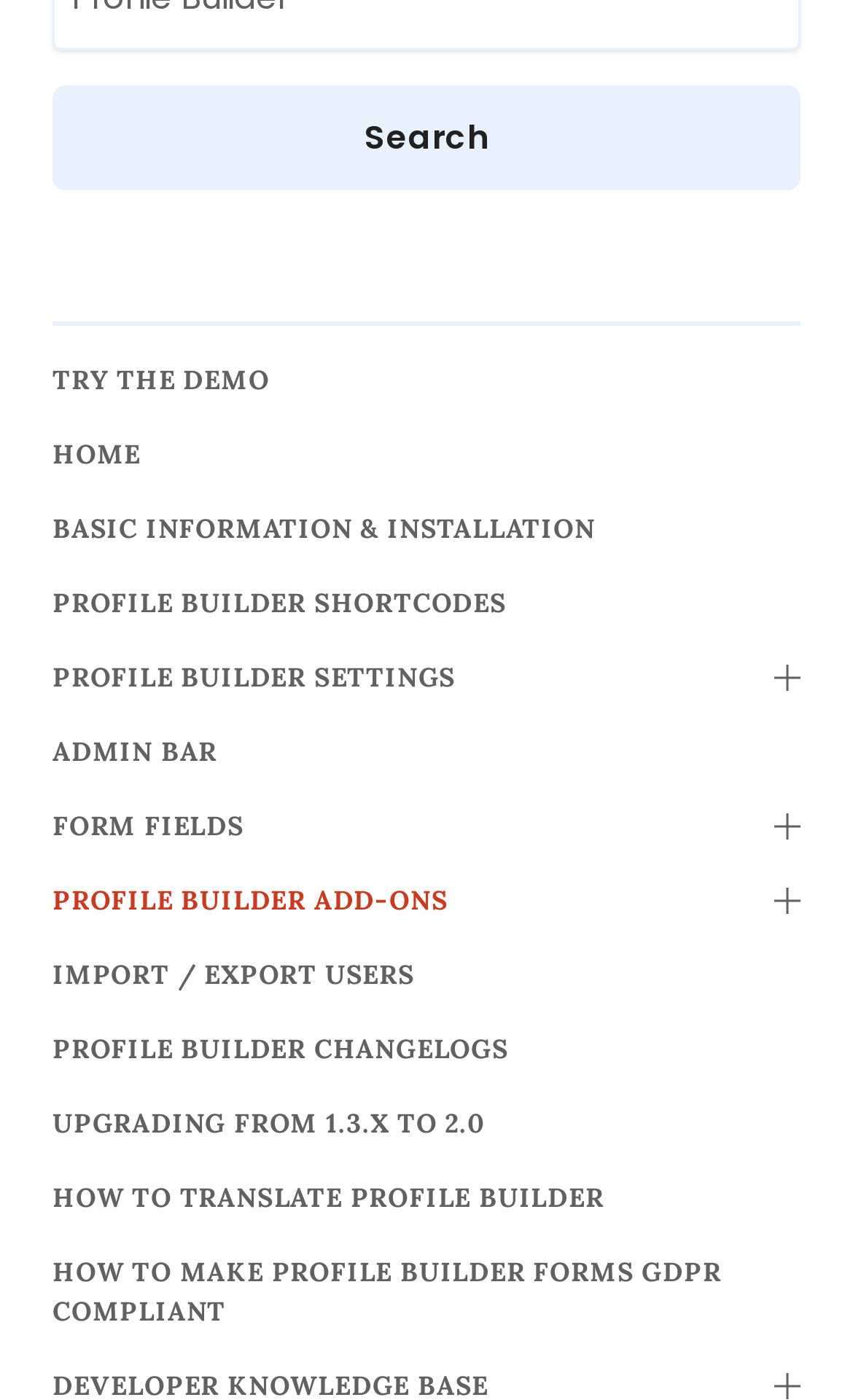Could you determine the bounding box coordinates of the clickable element to complete the instruction: "Try the demo"? Provide the coordinates as four float numbers between 0 and 1, i.e., [left, top, right, bottom].

[0.062, 0.259, 0.316, 0.282]